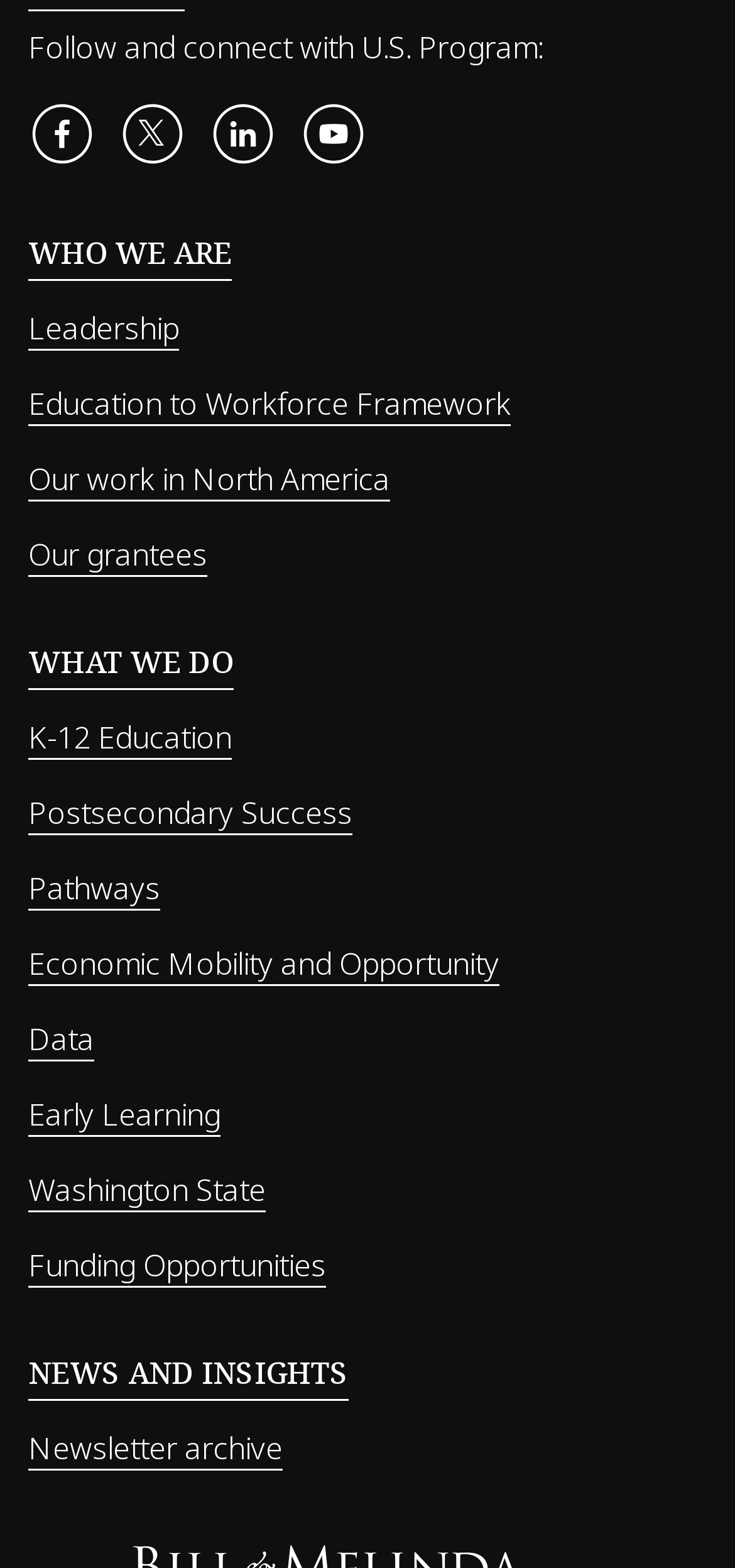Locate the bounding box coordinates of the area where you should click to accomplish the instruction: "View Funding Opportunities".

[0.038, 0.793, 0.444, 0.821]